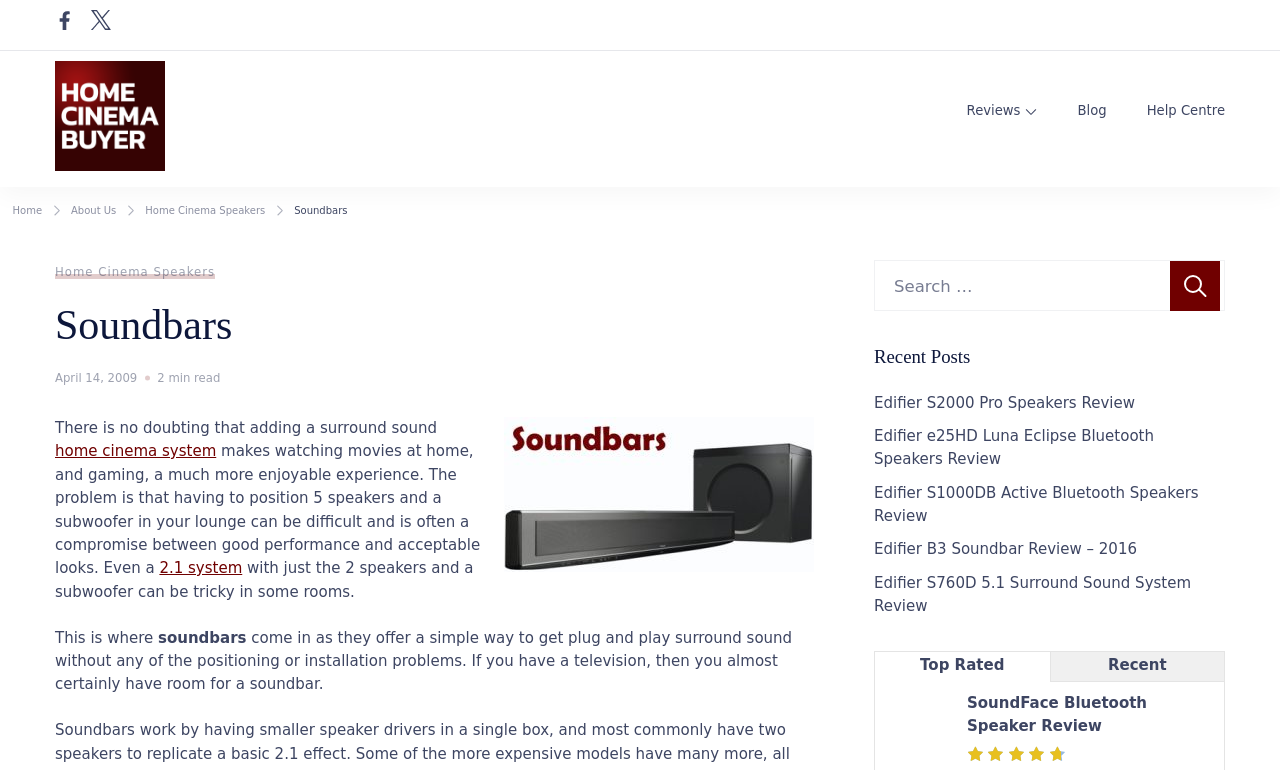Provide the bounding box coordinates for the specified HTML element described in this description: "parent_node: Search for: value="Search"". The coordinates should be four float numbers ranging from 0 to 1, in the format [left, top, right, bottom].

[0.914, 0.339, 0.953, 0.404]